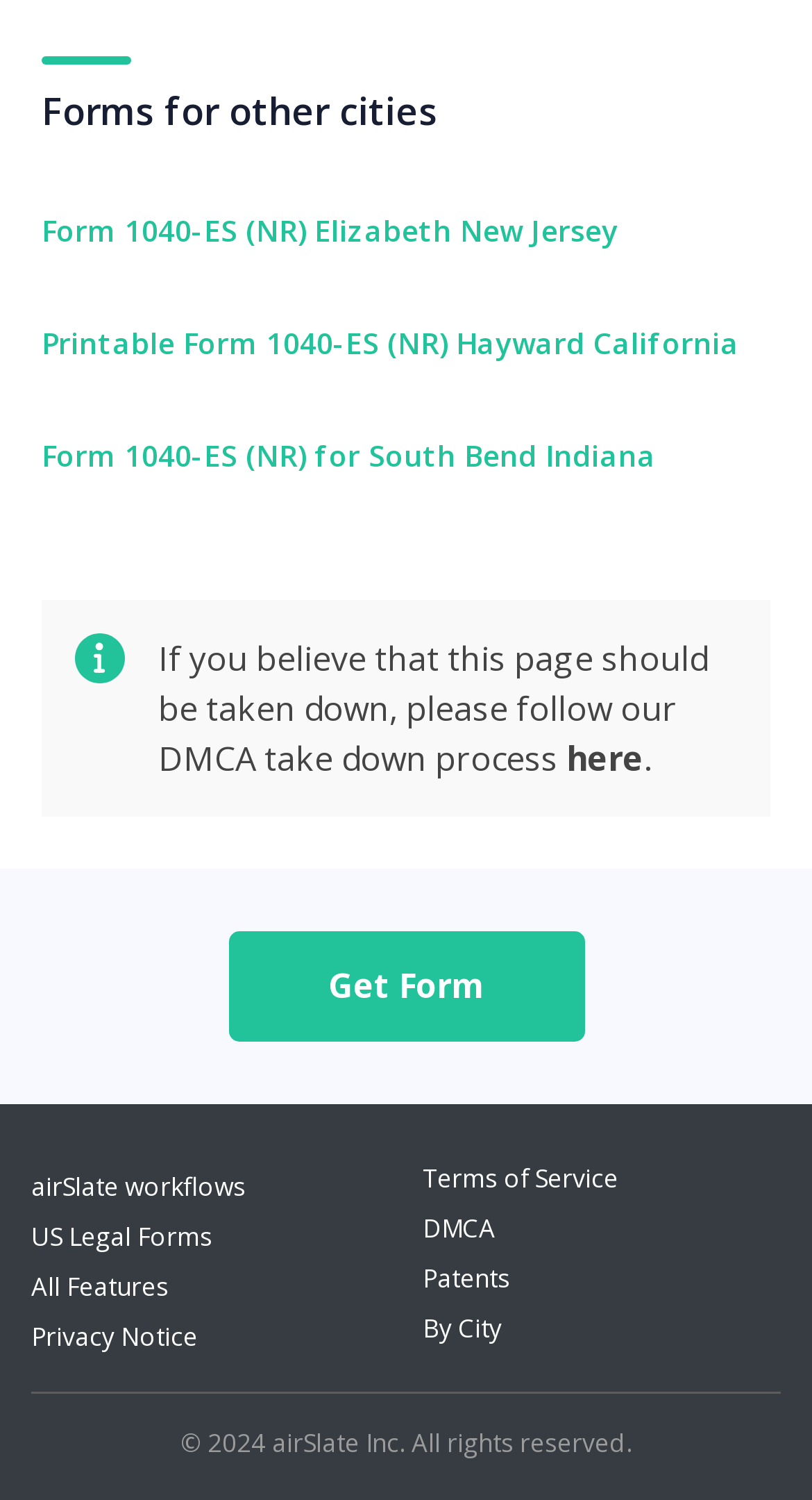From the image, can you give a detailed response to the question below:
What type of workflows are mentioned at the bottom of the webpage?

The webpage mentions airSlate workflows, which are likely automated workflows for managing and processing tax forms and other legal documents.